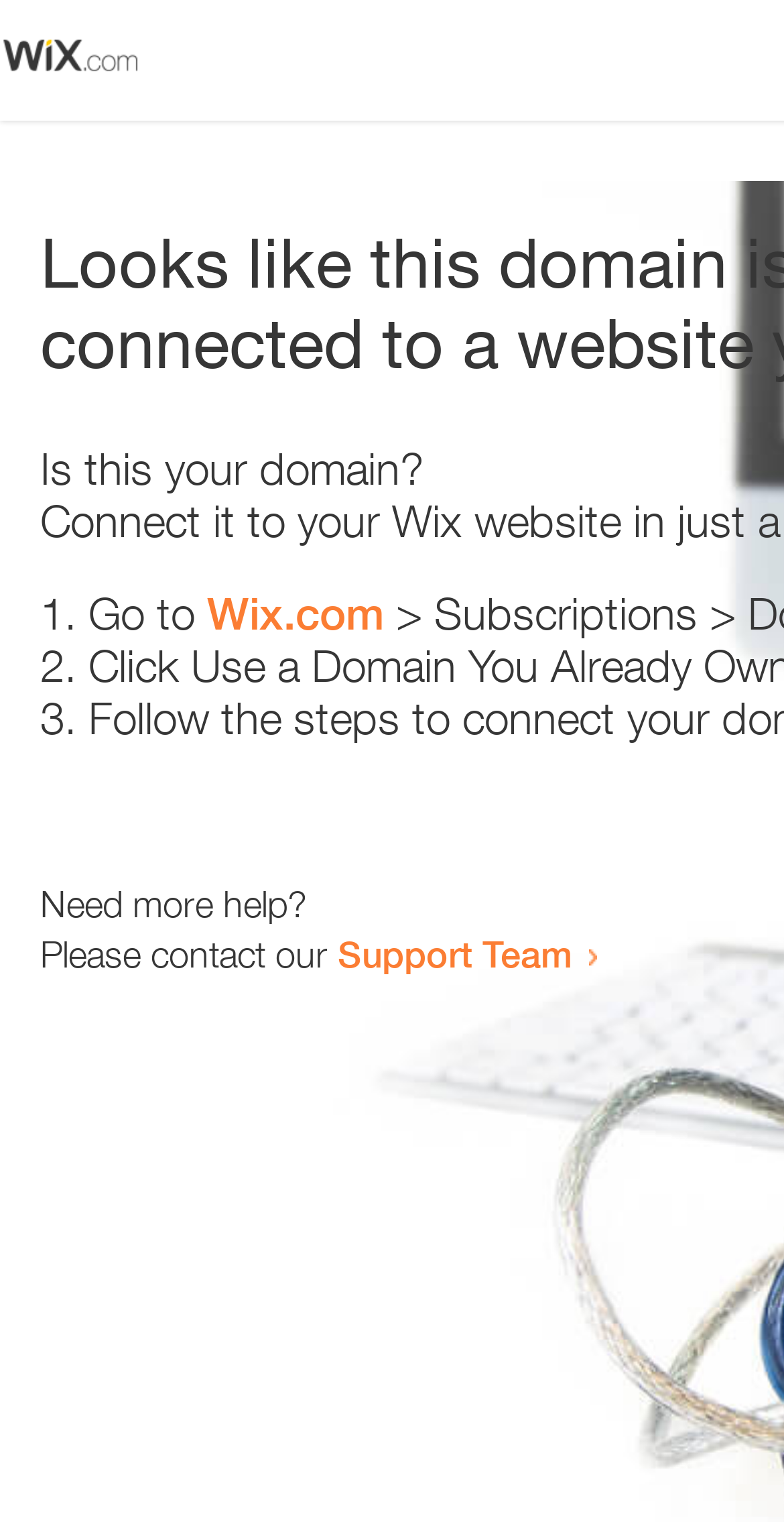Please determine the main heading text of this webpage.

Looks like this domain isn't
connected to a website yet